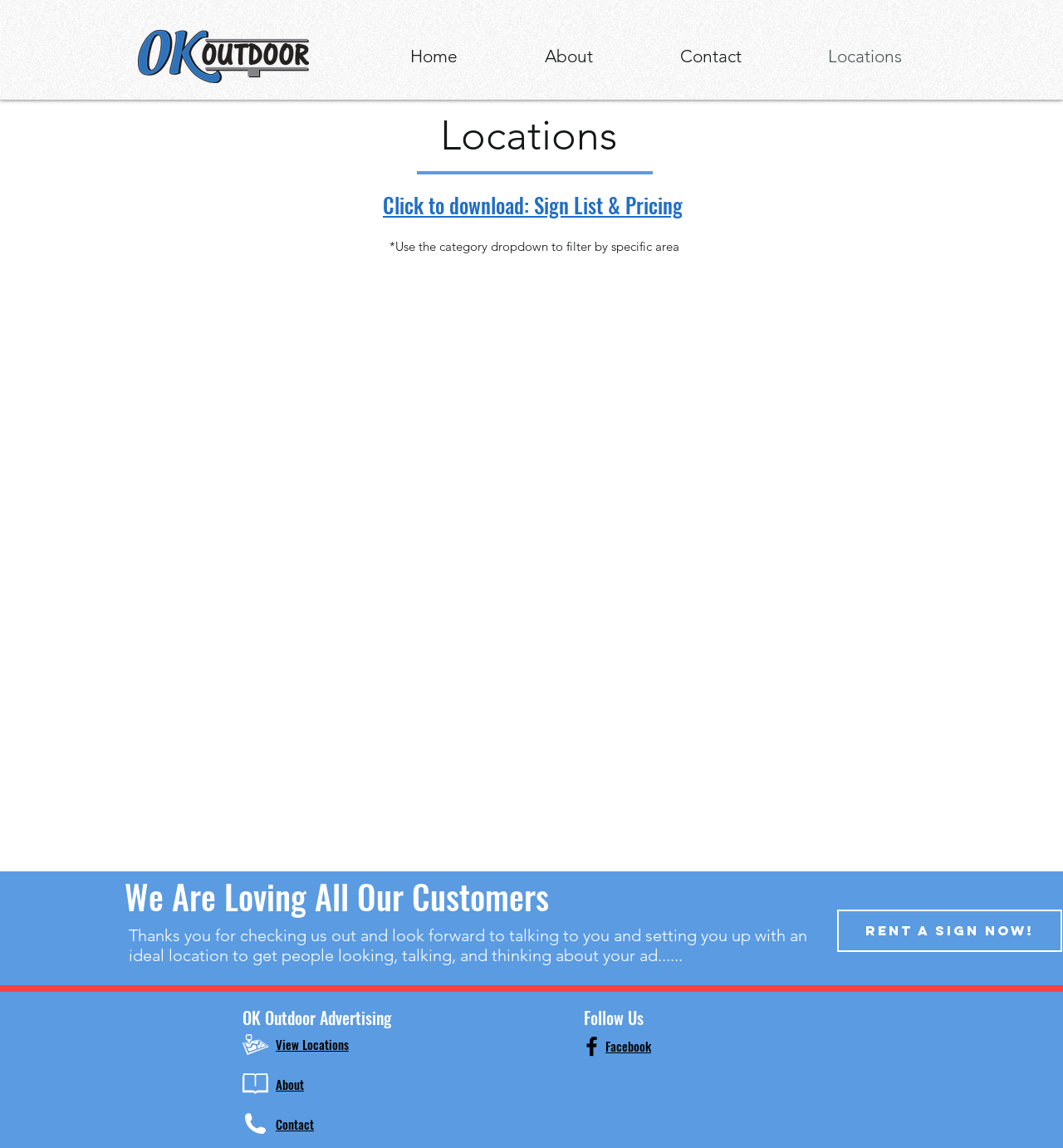Using the description: "RENT A SIGN NOW!", identify the bounding box of the corresponding UI element in the screenshot.

[0.788, 0.792, 0.999, 0.829]